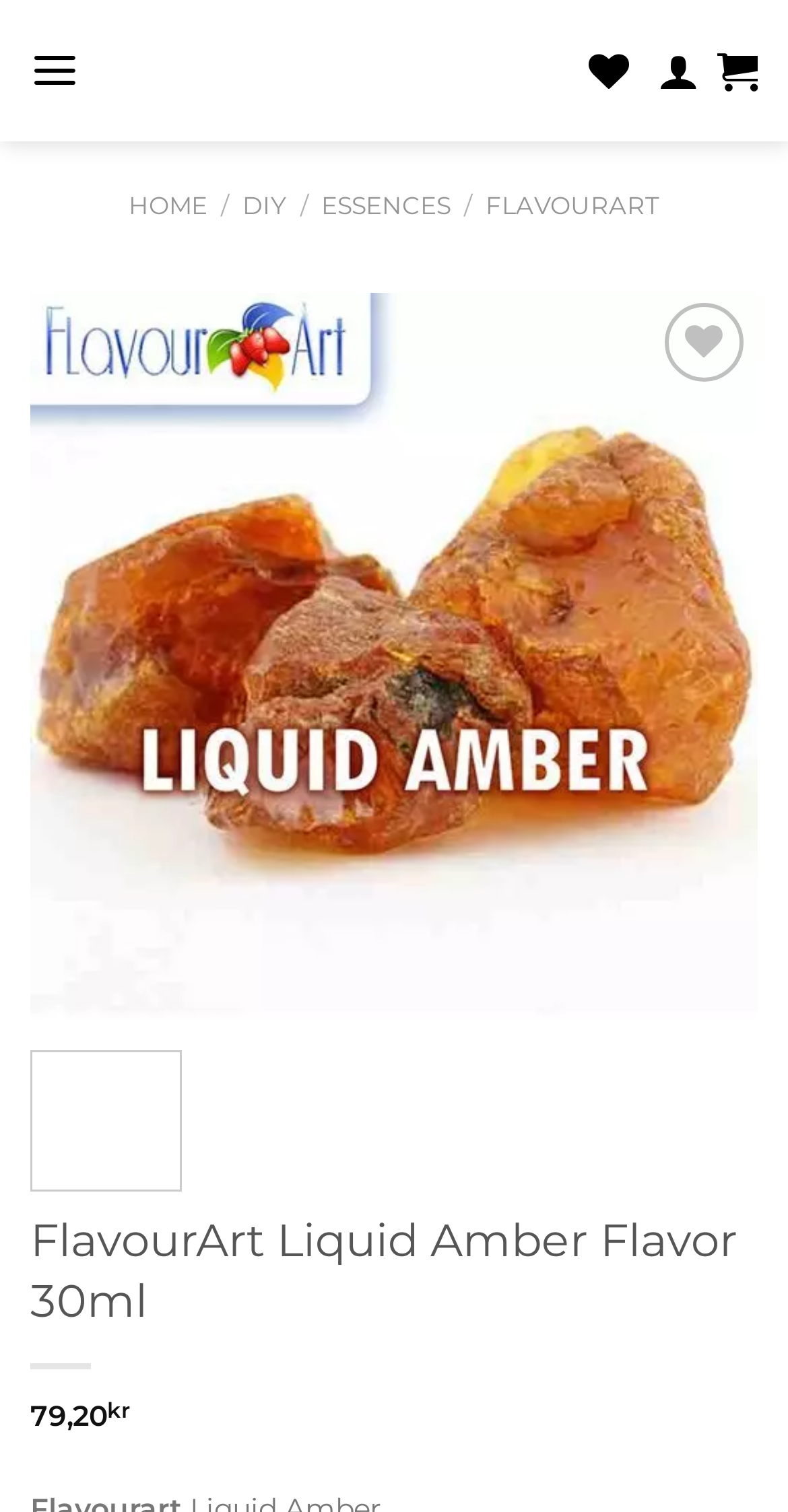Could you find the bounding box coordinates of the clickable area to complete this instruction: "Add to Wishlist"?

[0.787, 0.266, 0.936, 0.316]